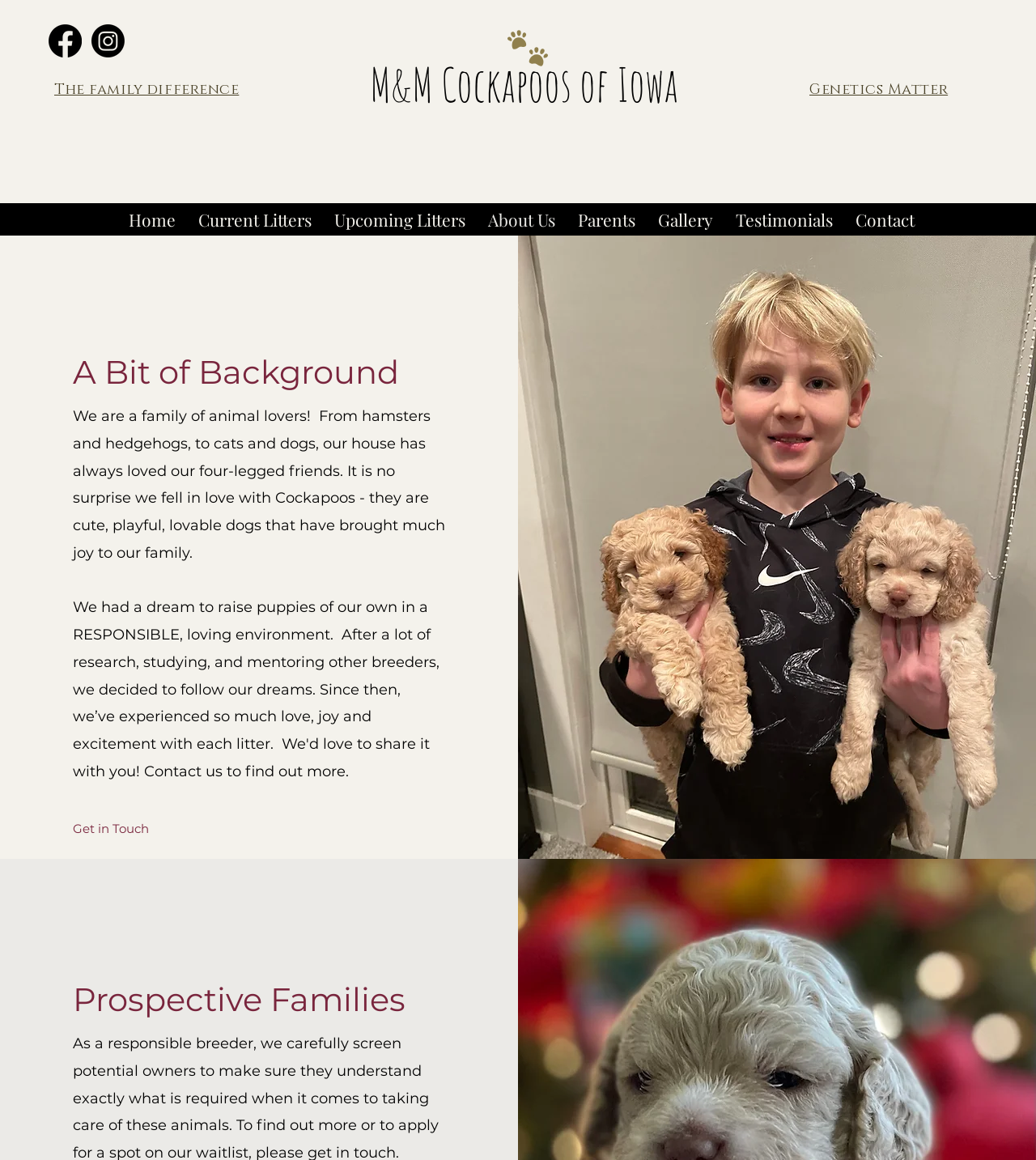Please study the image and answer the question comprehensively:
How many links are in the navigation menu?

I counted the number of link elements within the navigation element with the text 'Site' and found 8 links: 'Home', 'Current Litters', 'Upcoming Litters', 'About Us', 'Parents', 'Gallery', 'Testimonials', and 'Contact'.